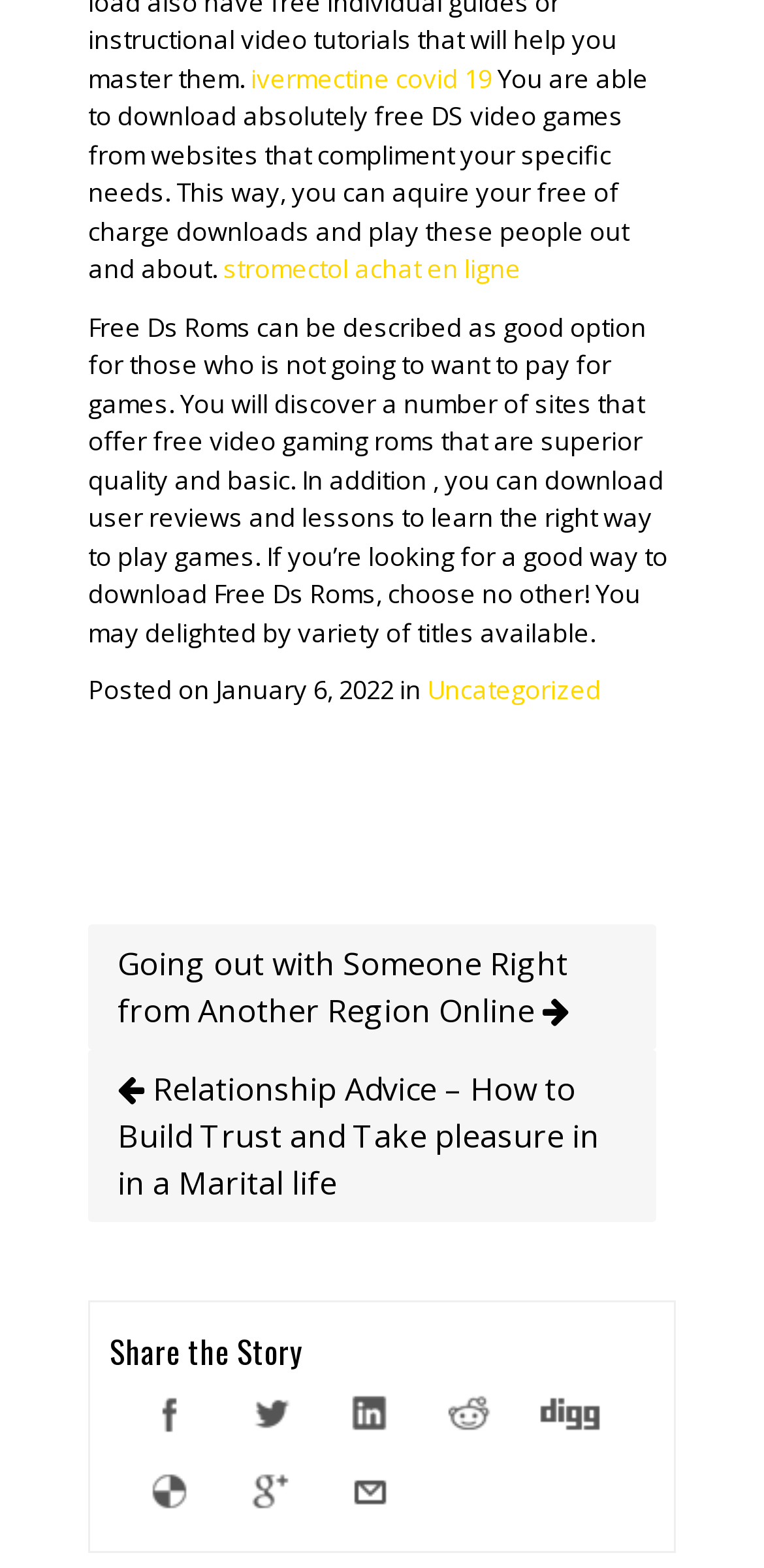What is the topic of the first article?
Using the image as a reference, answer with just one word or a short phrase.

Free DS Roms